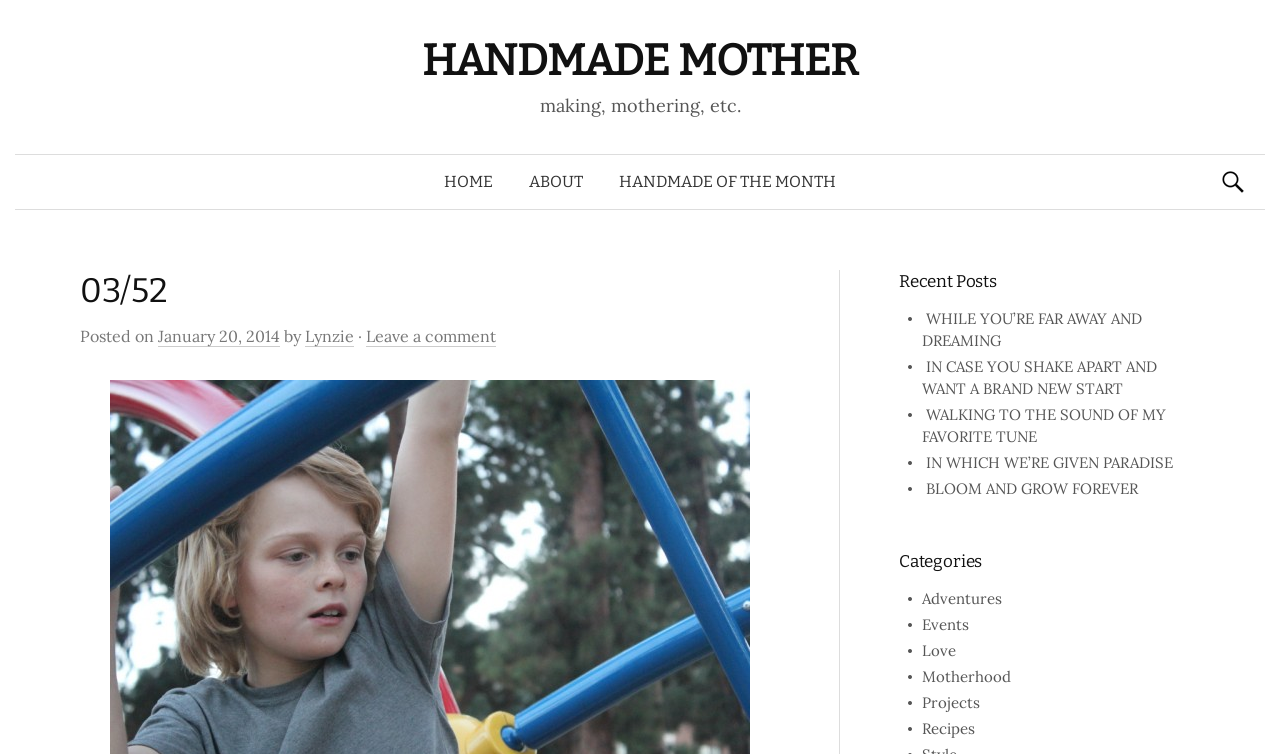Use a single word or phrase to answer the question: What is the search box located at?

Top right corner